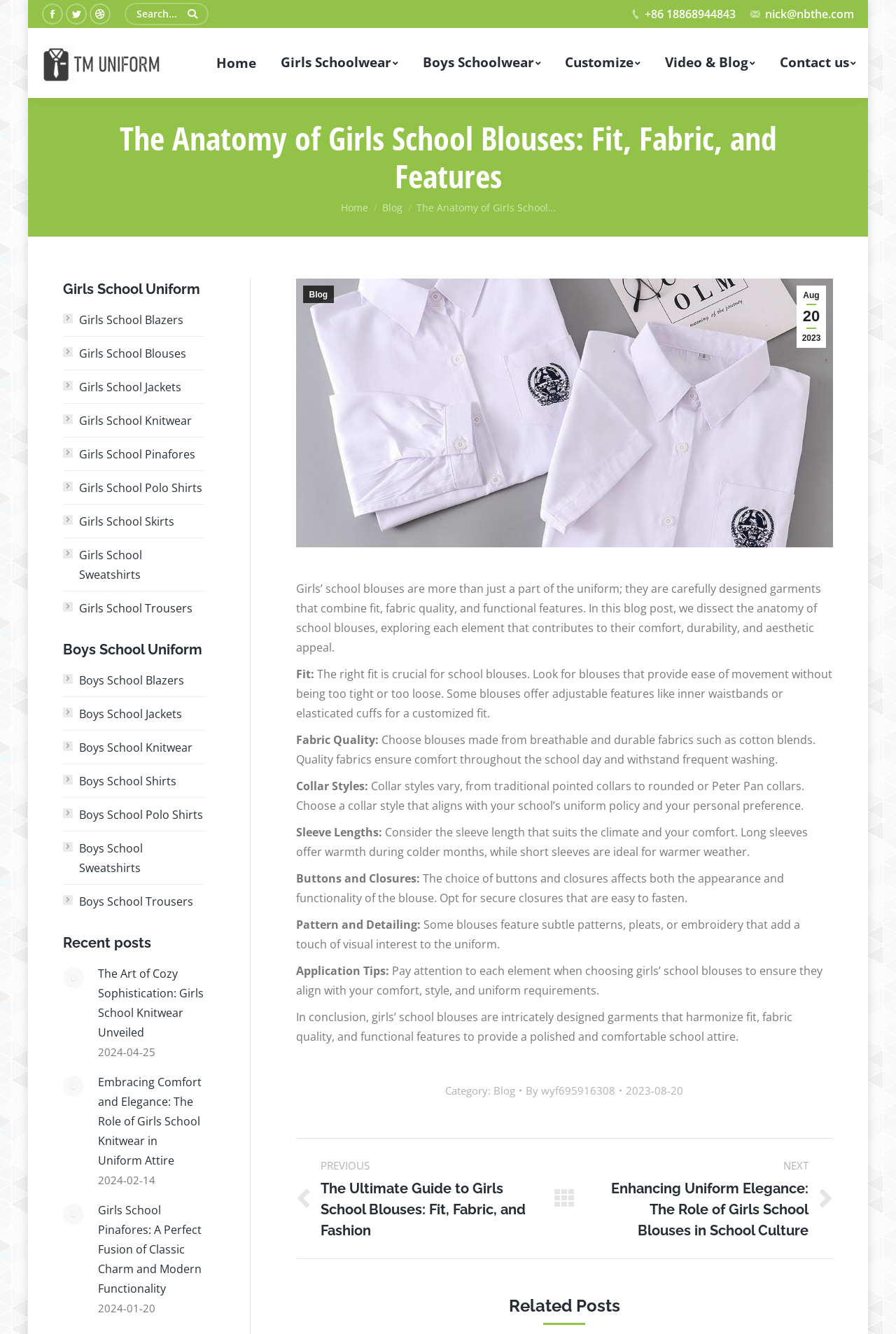Locate the bounding box coordinates of the clickable region necessary to complete the following instruction: "View the previous post about girls school blouses". Provide the coordinates in the format of four float numbers between 0 and 1, i.e., [left, top, right, bottom].

[0.33, 0.867, 0.596, 0.93]